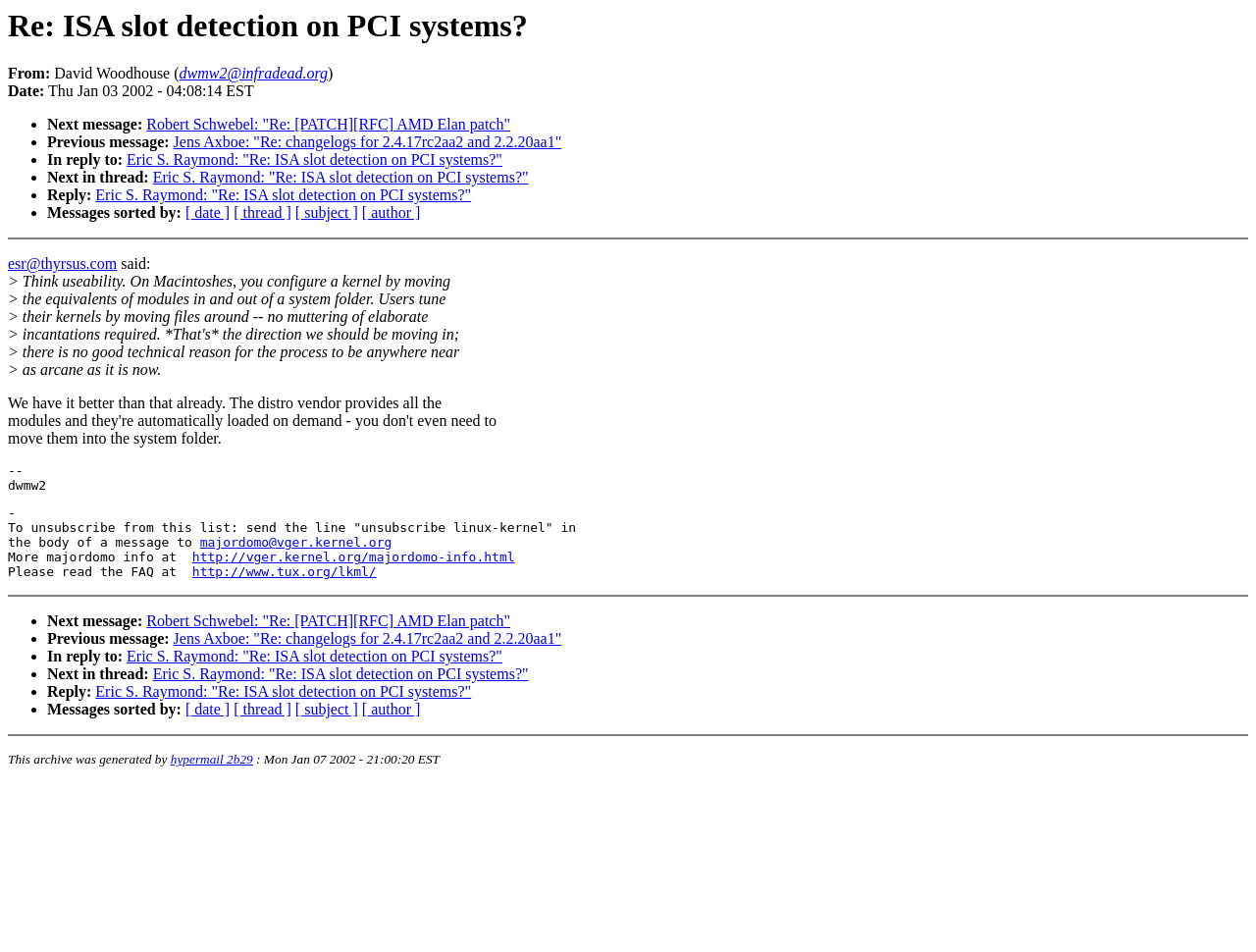Please determine the bounding box coordinates of the element's region to click for the following instruction: "Visit the 'Home' page".

None